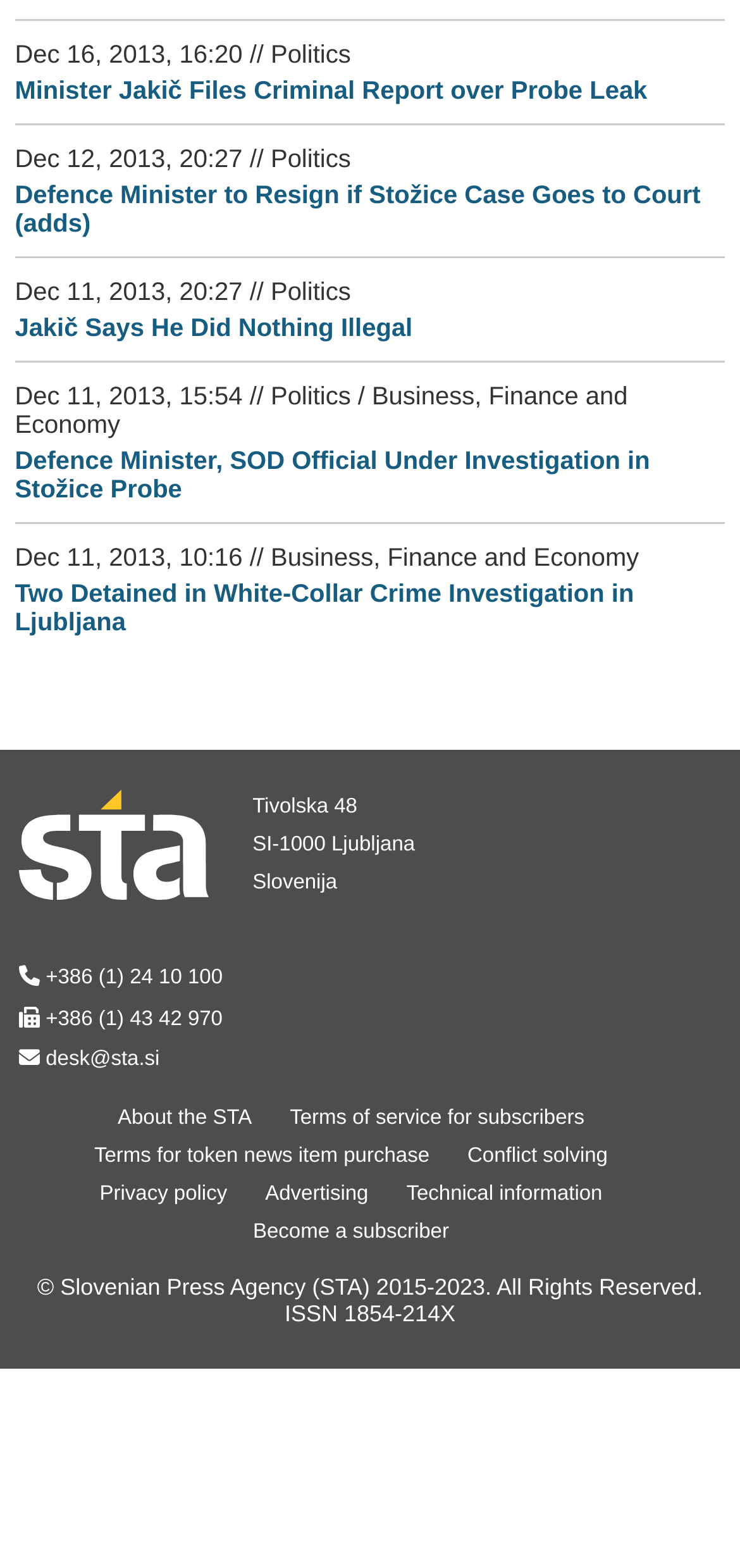Please identify the bounding box coordinates of the clickable region that I should interact with to perform the following instruction: "Send an email to desk@sta.si". The coordinates should be expressed as four float numbers between 0 and 1, i.e., [left, top, right, bottom].

[0.062, 0.669, 0.216, 0.683]